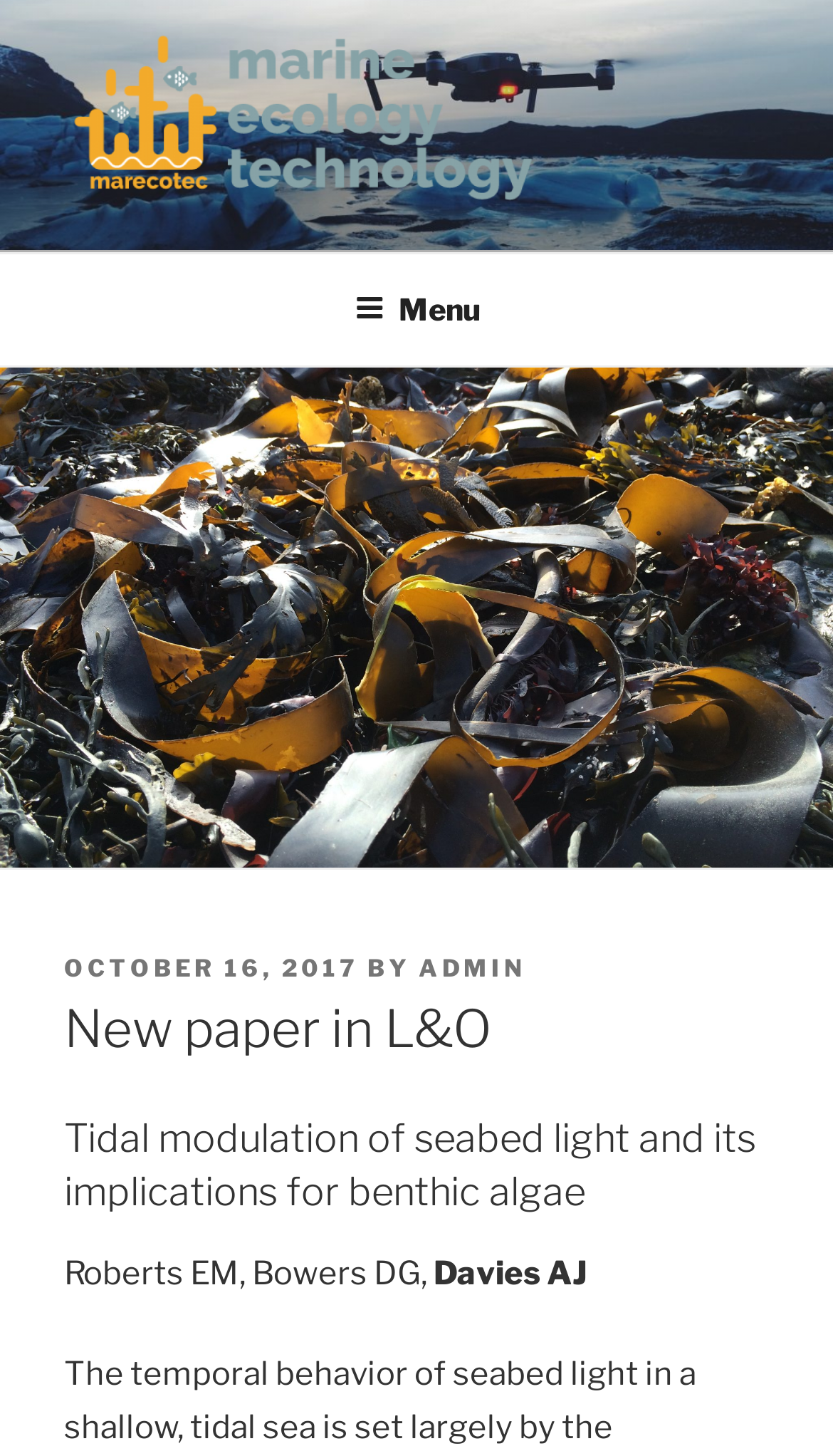What is the name of the research group?
Give a detailed and exhaustive answer to the question.

I found the answer by looking at the link and image elements at the top of the webpage, which both have the text 'marine ecology and technology research group'.